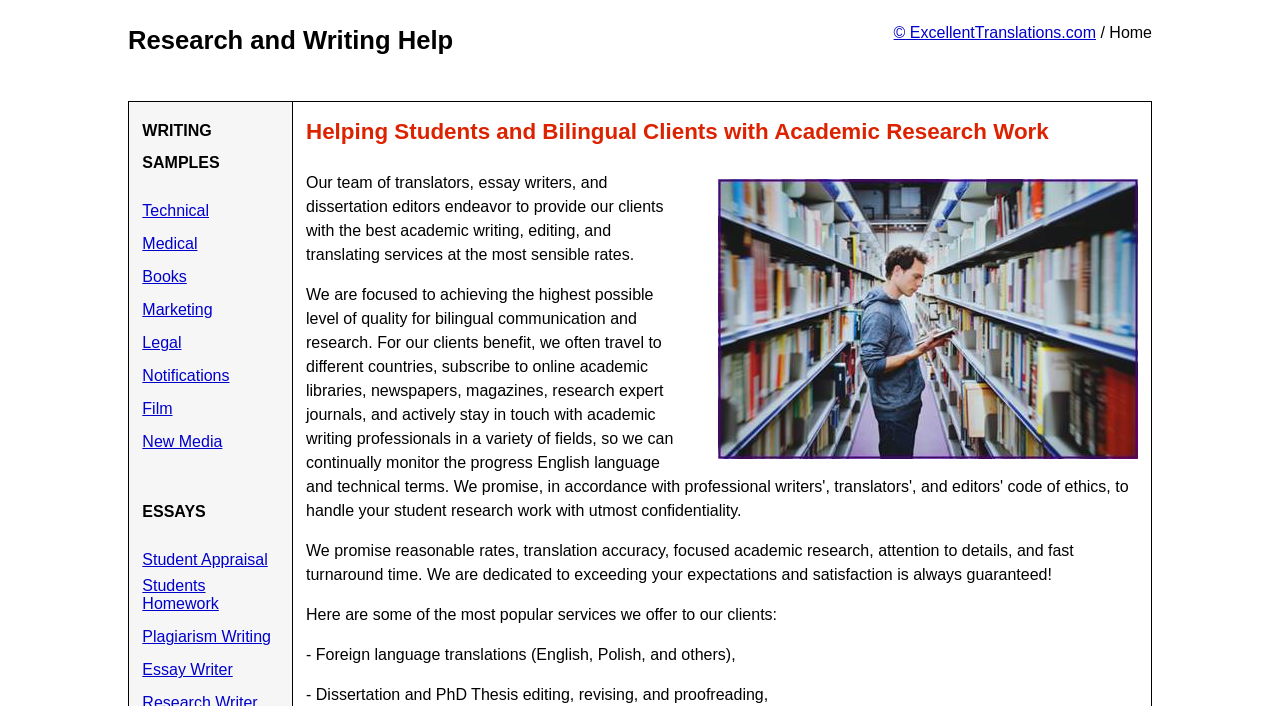Please specify the coordinates of the bounding box for the element that should be clicked to carry out this instruction: "View Essay Writer services". The coordinates must be four float numbers between 0 and 1, formatted as [left, top, right, bottom].

[0.111, 0.937, 0.182, 0.974]